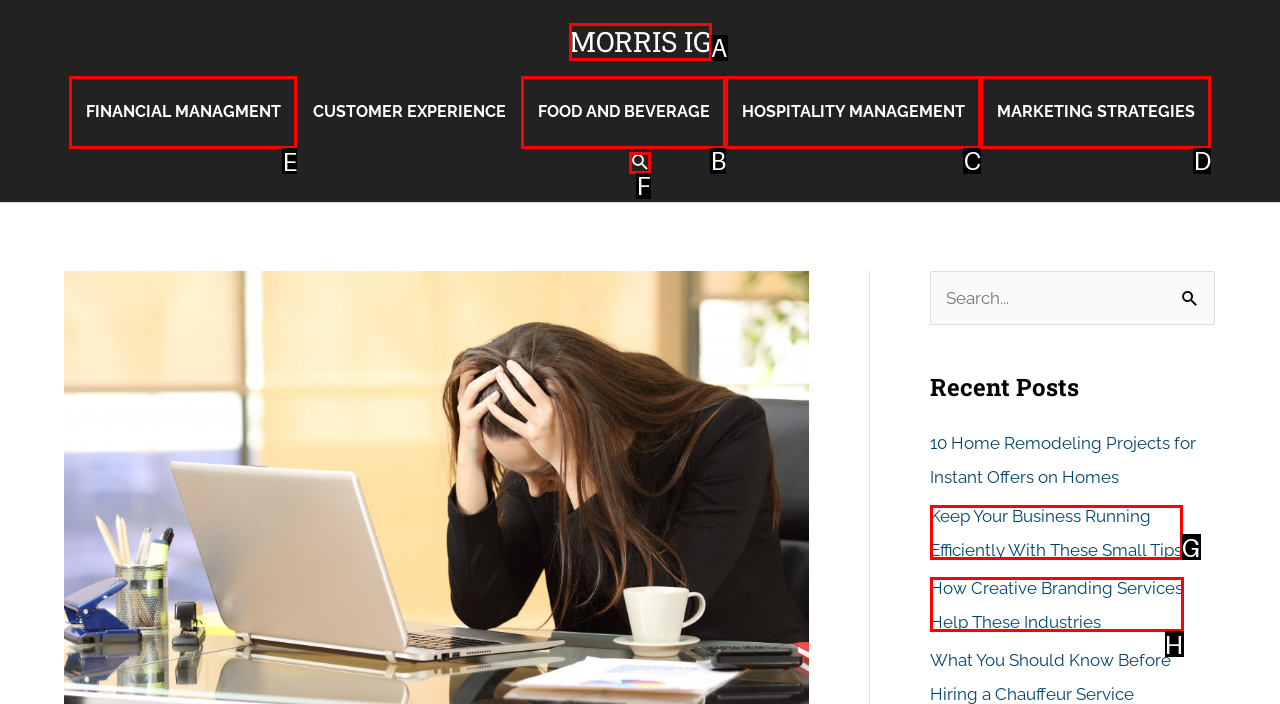Determine the letter of the UI element I should click on to complete the task: Go to FINANCIAL MANAGMENT page from the provided choices in the screenshot.

E